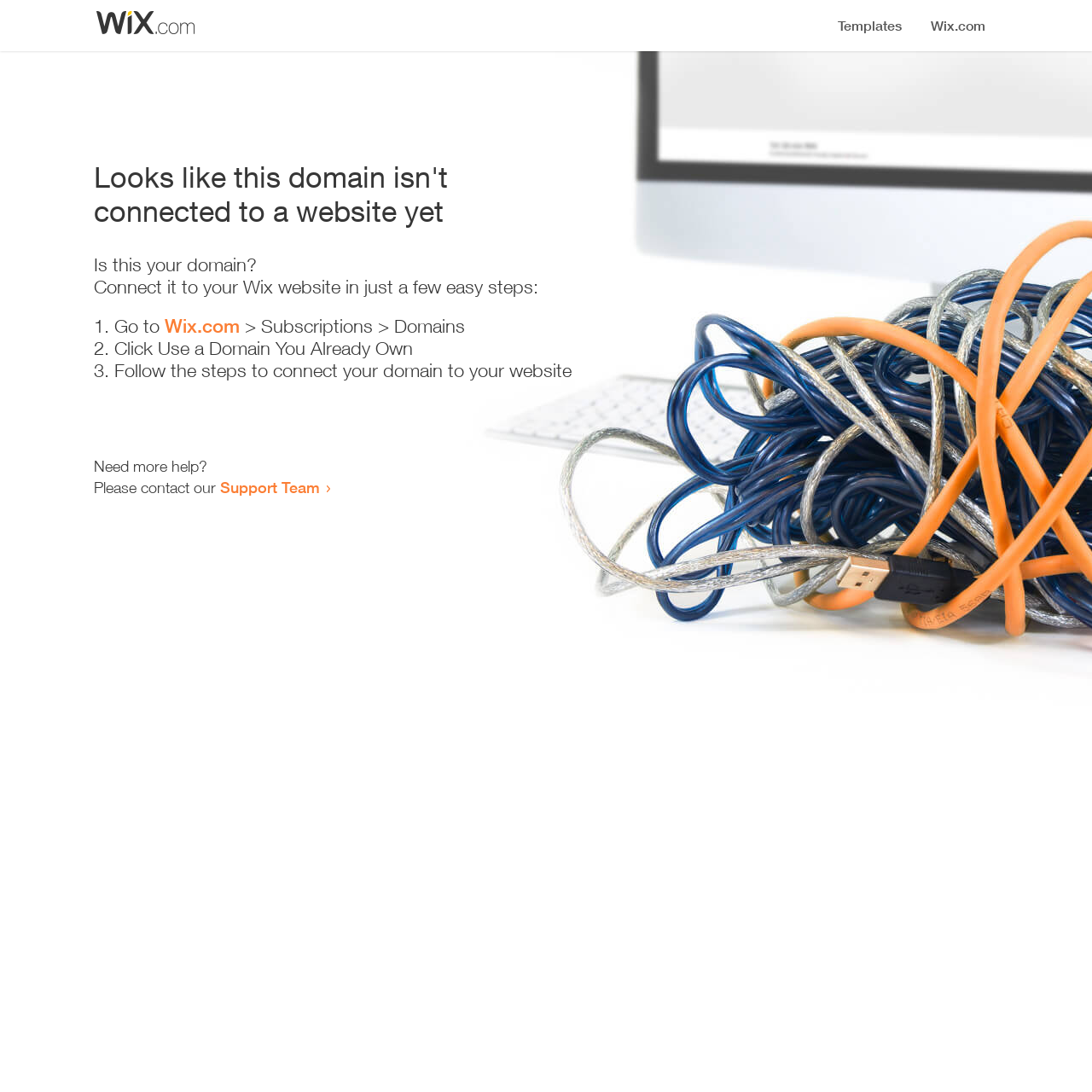What is the purpose of this webpage?
Please craft a detailed and exhaustive response to the question.

The webpage appears to be guiding the user to connect their domain to a website, providing step-by-step instructions and support options, indicating that its purpose is to assist with domain connection.